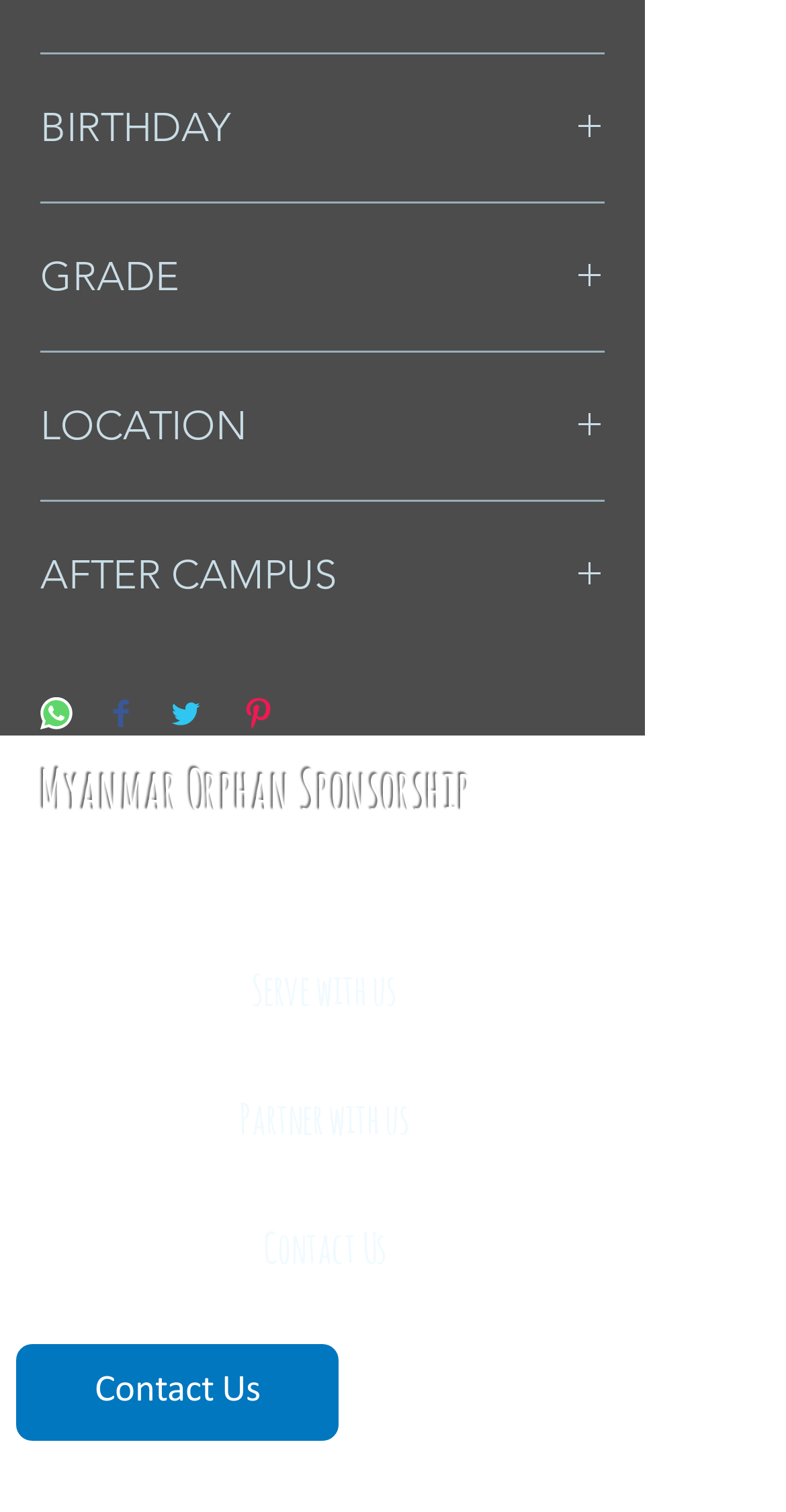What is the organization's name? Refer to the image and provide a one-word or short phrase answer.

Binding Thread Myanmar Orphan Sponsorship